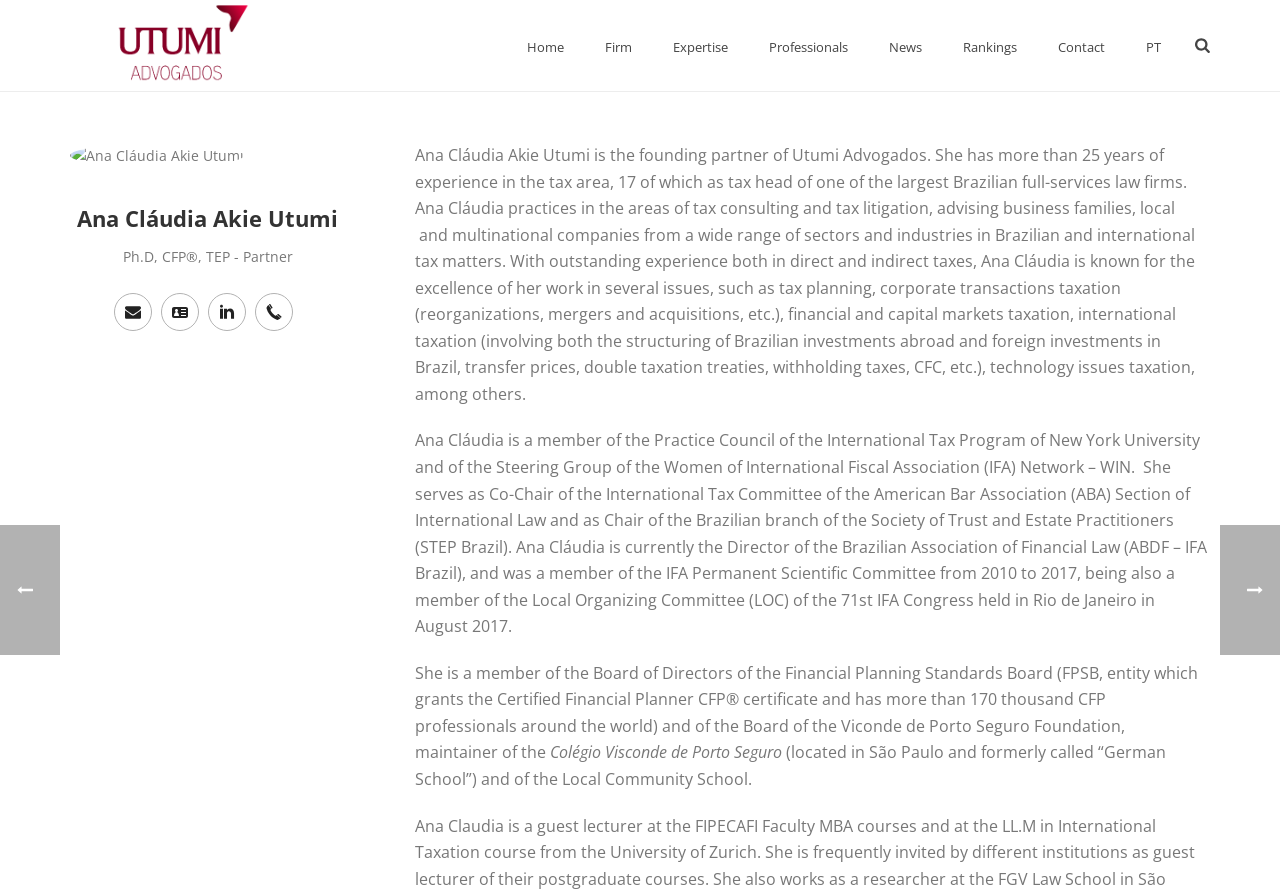Respond to the question below with a concise word or phrase:
What is Ana Cláudia Akie Utumi's profession?

Partner